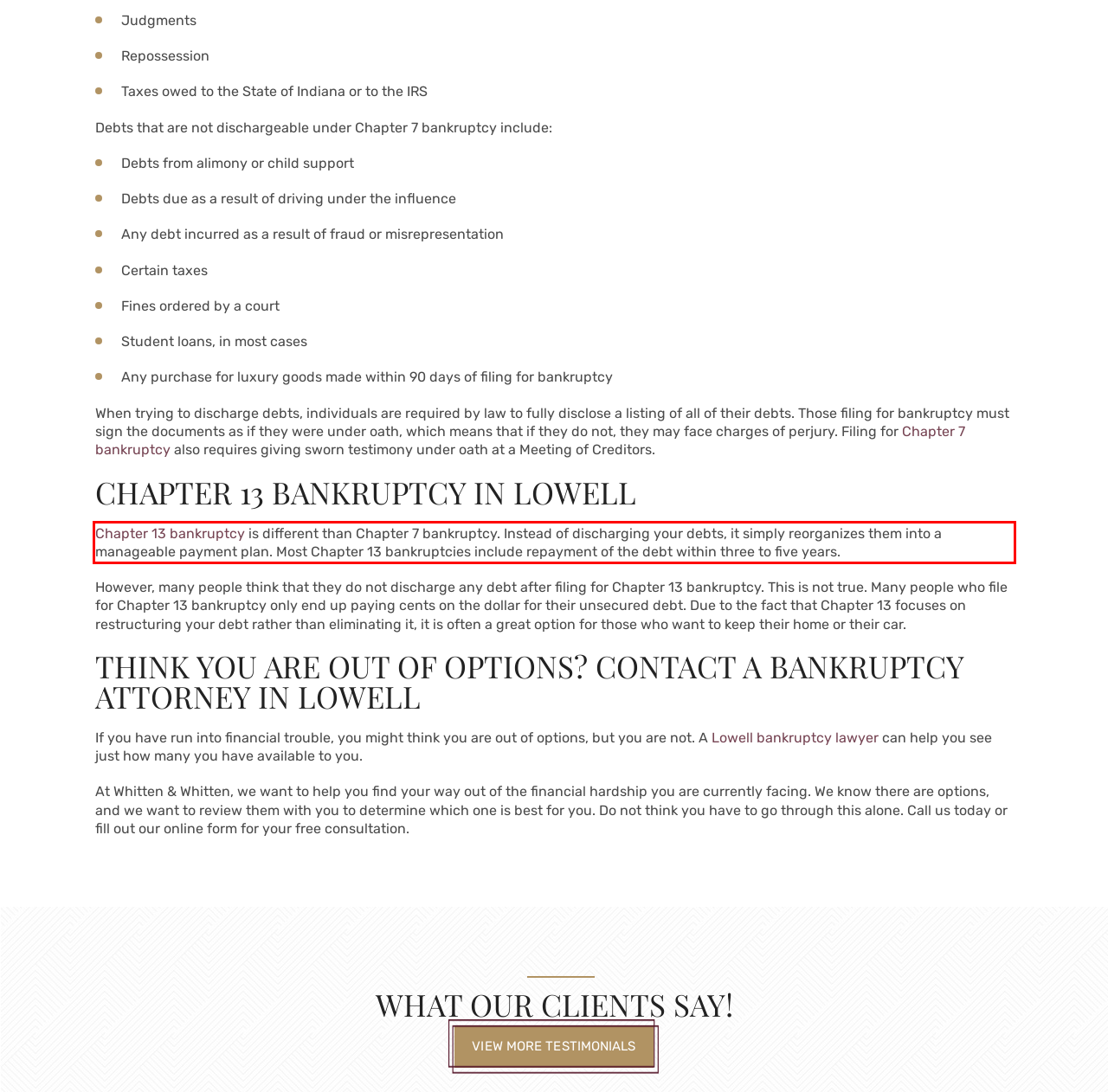Look at the webpage screenshot and recognize the text inside the red bounding box.

Chapter 13 bankruptcy is different than Chapter 7 bankruptcy. Instead of discharging your debts, it simply reorganizes them into a manageable payment plan. Most Chapter 13 bankruptcies include repayment of the debt within three to five years.